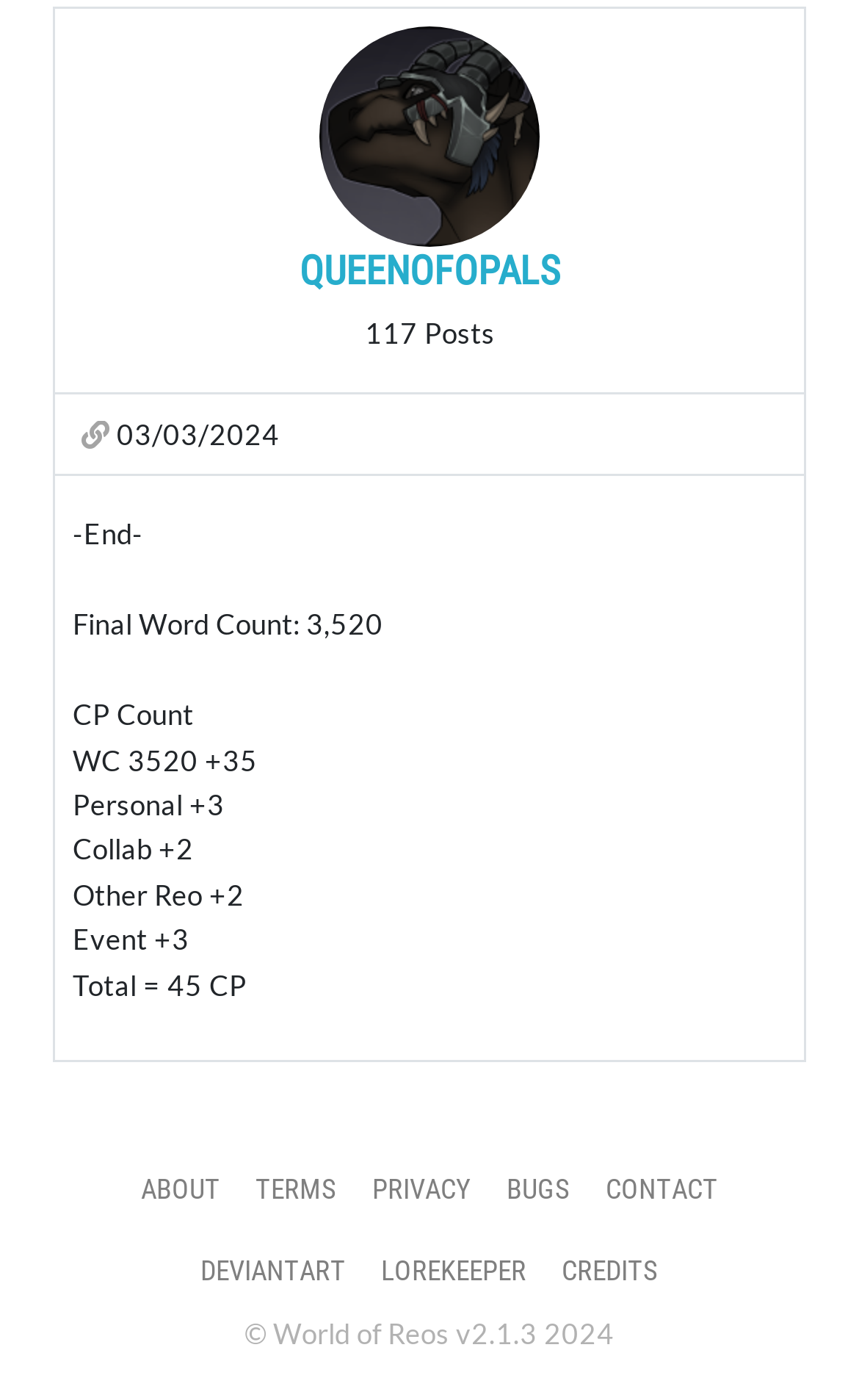Give a one-word or short phrase answer to the question: 
What is the total CP count?

45